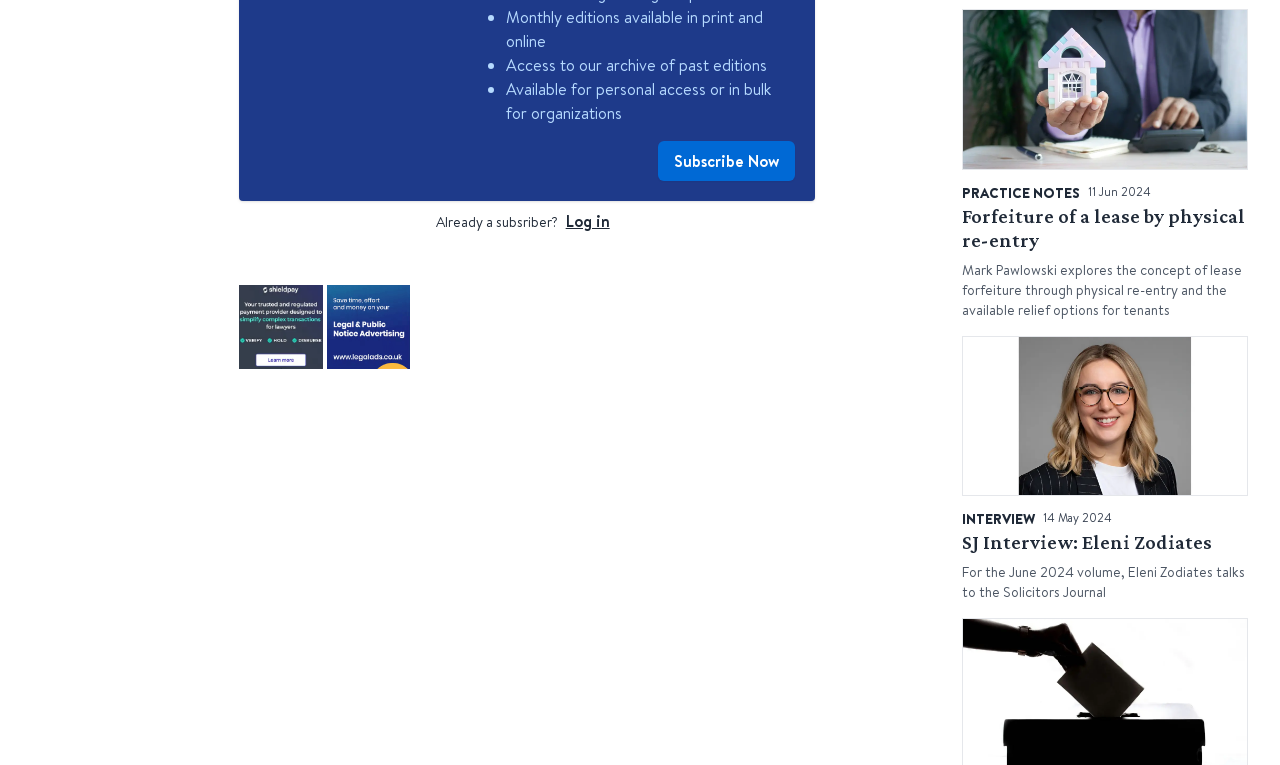Give a one-word or short-phrase answer to the following question: 
What is the topic of the first article?

Forfeiture of a lease by physical re-entry